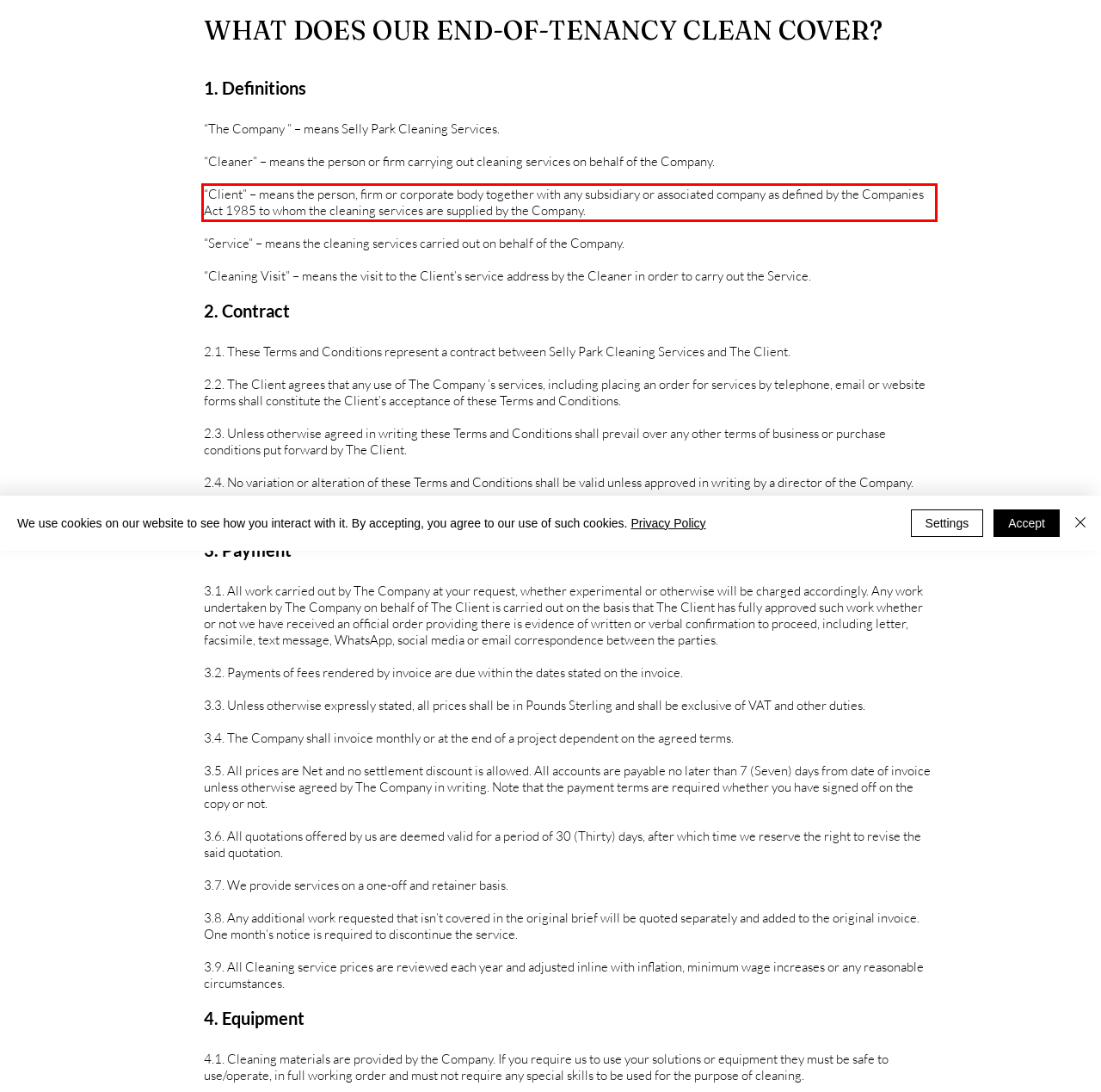You have a webpage screenshot with a red rectangle surrounding a UI element. Extract the text content from within this red bounding box.

“Client” – means the person, firm or corporate body together with any subsidiary or associated company as defined by the Companies Act 1985 to whom the cleaning services are supplied by the Company.